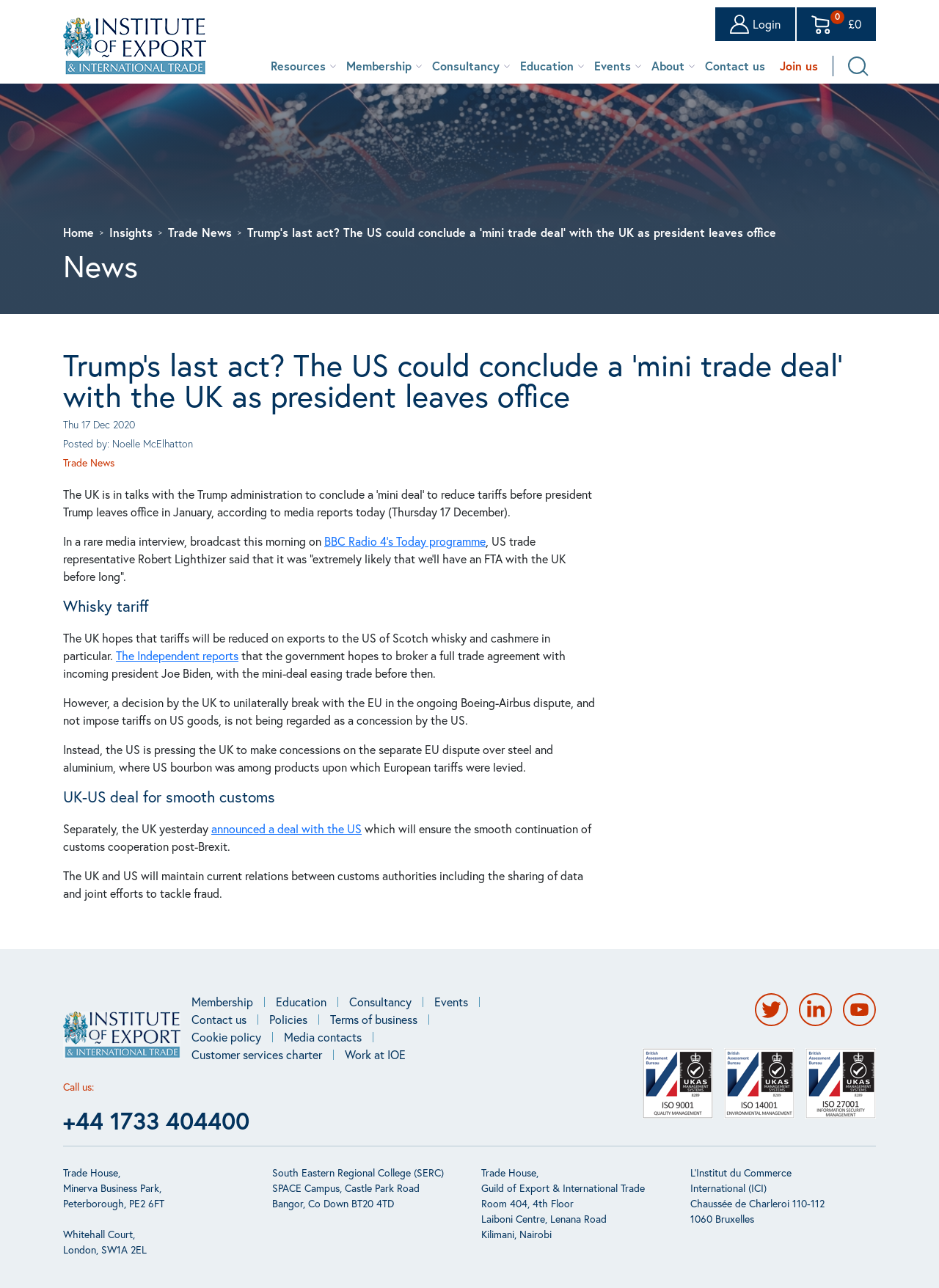Given the description of the UI element: "alt="ISO 14001"", predict the bounding box coordinates in the form of [left, top, right, bottom], with each value being a float between 0 and 1.

[0.771, 0.814, 0.846, 0.868]